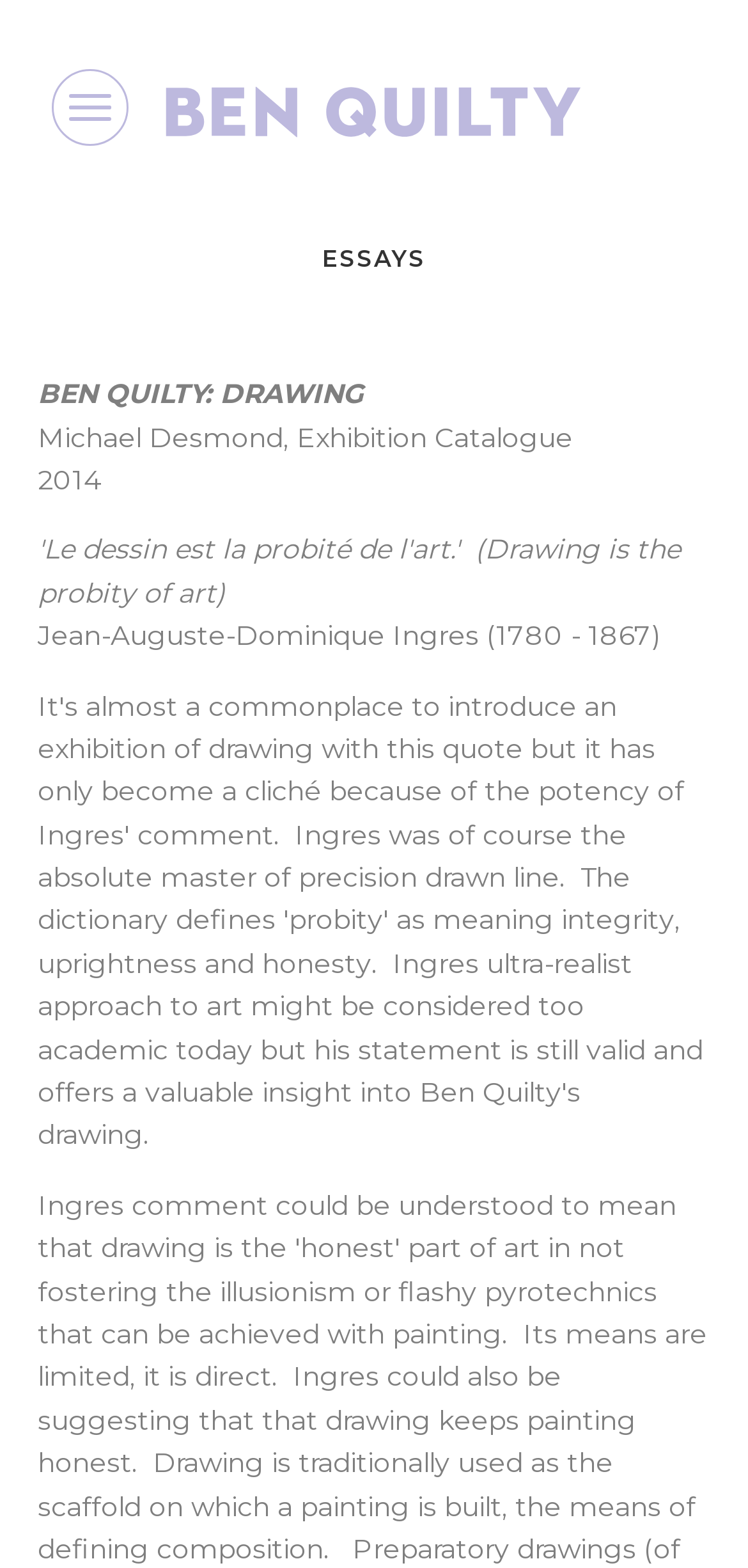Please find the bounding box coordinates of the element that you should click to achieve the following instruction: "go to home page". The coordinates should be presented as four float numbers between 0 and 1: [left, top, right, bottom].

[0.0, 0.366, 1.0, 0.405]